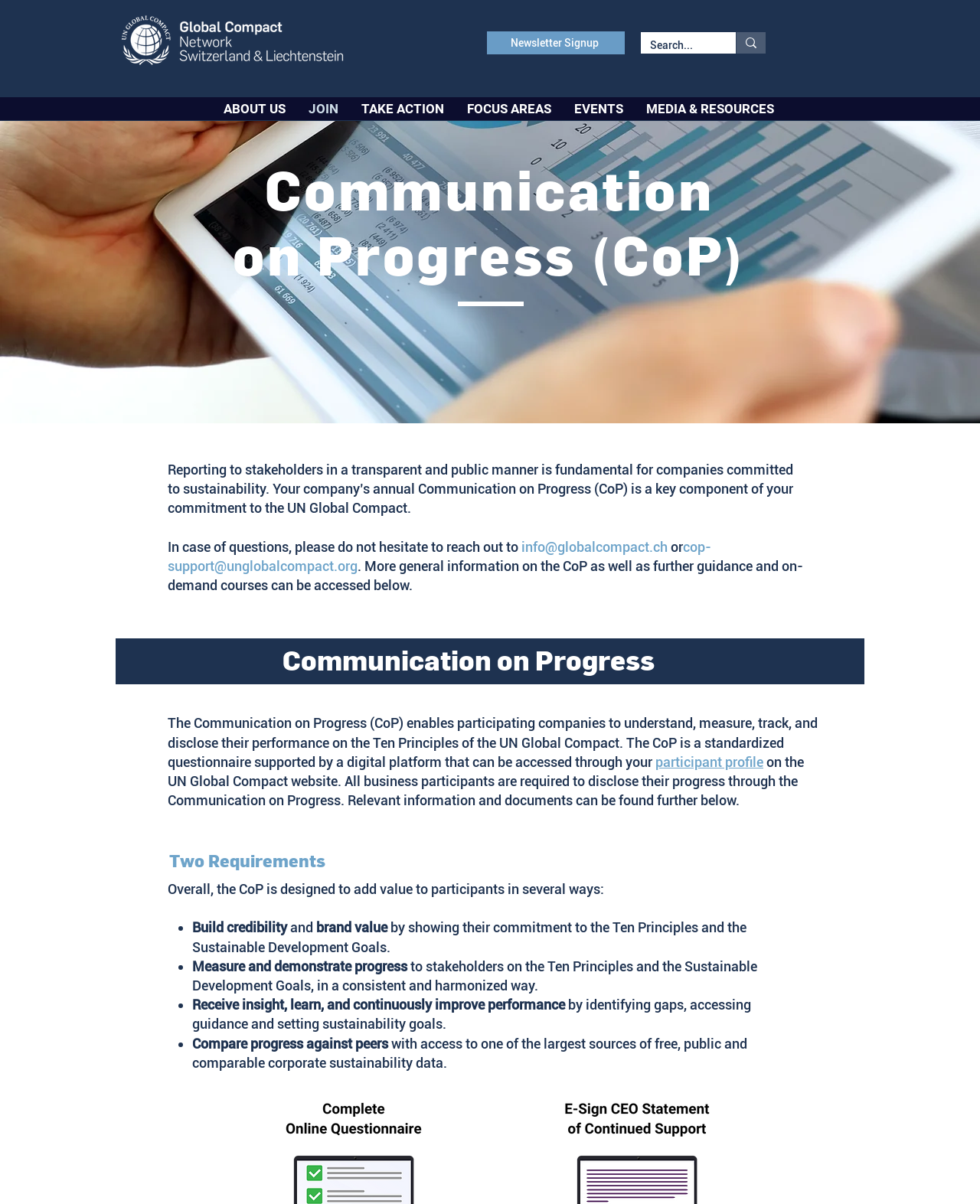Please identify the bounding box coordinates of the clickable element to fulfill the following instruction: "Go to the ABOUT US page". The coordinates should be four float numbers between 0 and 1, i.e., [left, top, right, bottom].

[0.216, 0.081, 0.303, 0.1]